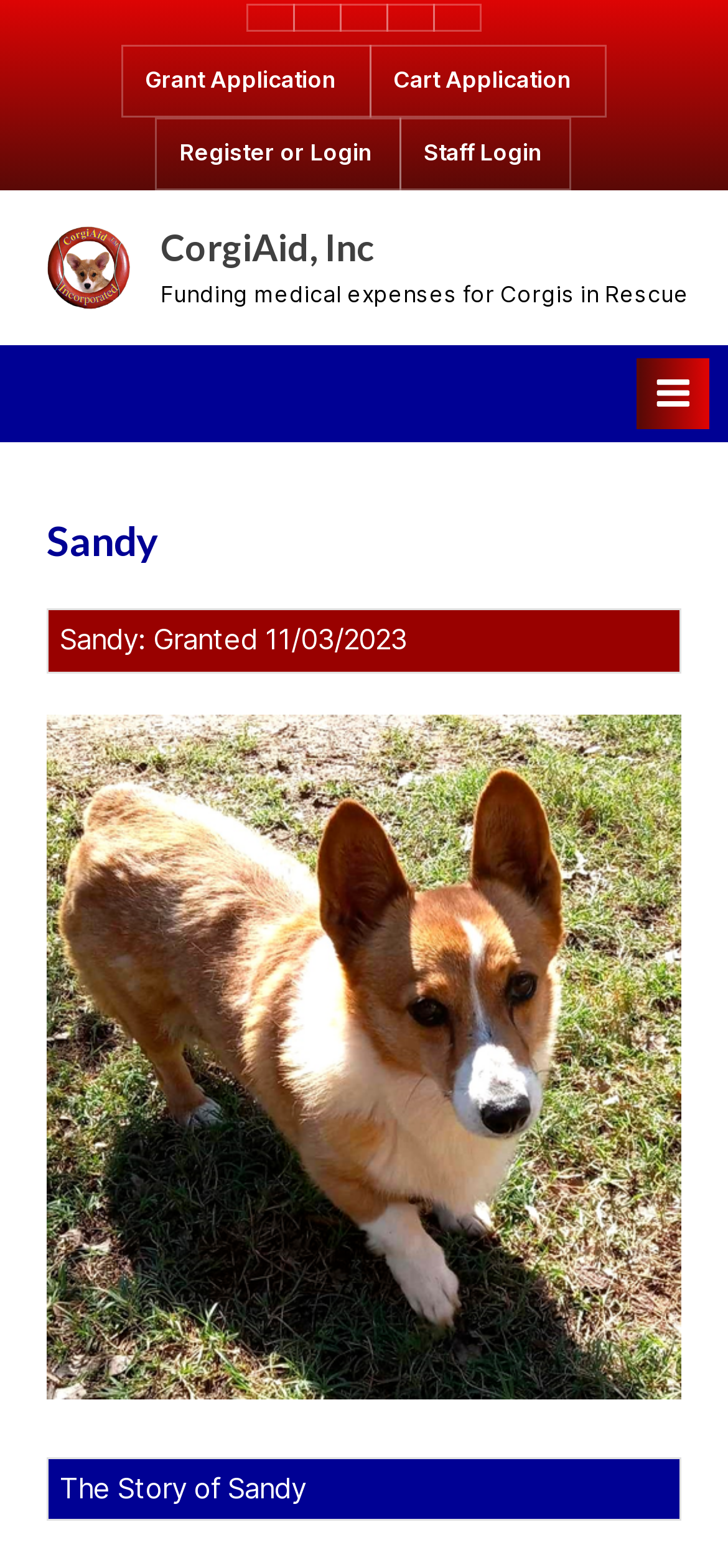Give a detailed account of the webpage, highlighting key information.

The webpage is about Sandy, a Corgi, and its story on the CorgiAid, Inc website. At the top, there is a navigation section with social links, followed by a row of links including "Grant Application", "Cart Application", "Register or Login", and "Staff Login". Below this row, there is a logo of CorgiAid, Inc, which is an image with a link to the organization's website.

To the right of the logo, there is a brief description of CorgiAid, Inc, stating that it funds medical expenses for Corgis in Rescue. Below this description, there is a primary menu navigation section, which contains a button to expand or collapse the menu.

The main content of the webpage is about Sandy, with a heading displaying the name "Sandy". Below the heading, there is a section with information about the post, including the date "November 3, 2023" and the author "admin". 

Following this section, there is a table with information about Sandy, stating that it was granted on 11/03/2023. Below the table, there is a large image, likely a photo of Sandy. At the bottom of the page, there is another table with a heading "The Story of Sandy", which likely contains the story of Sandy's journey.